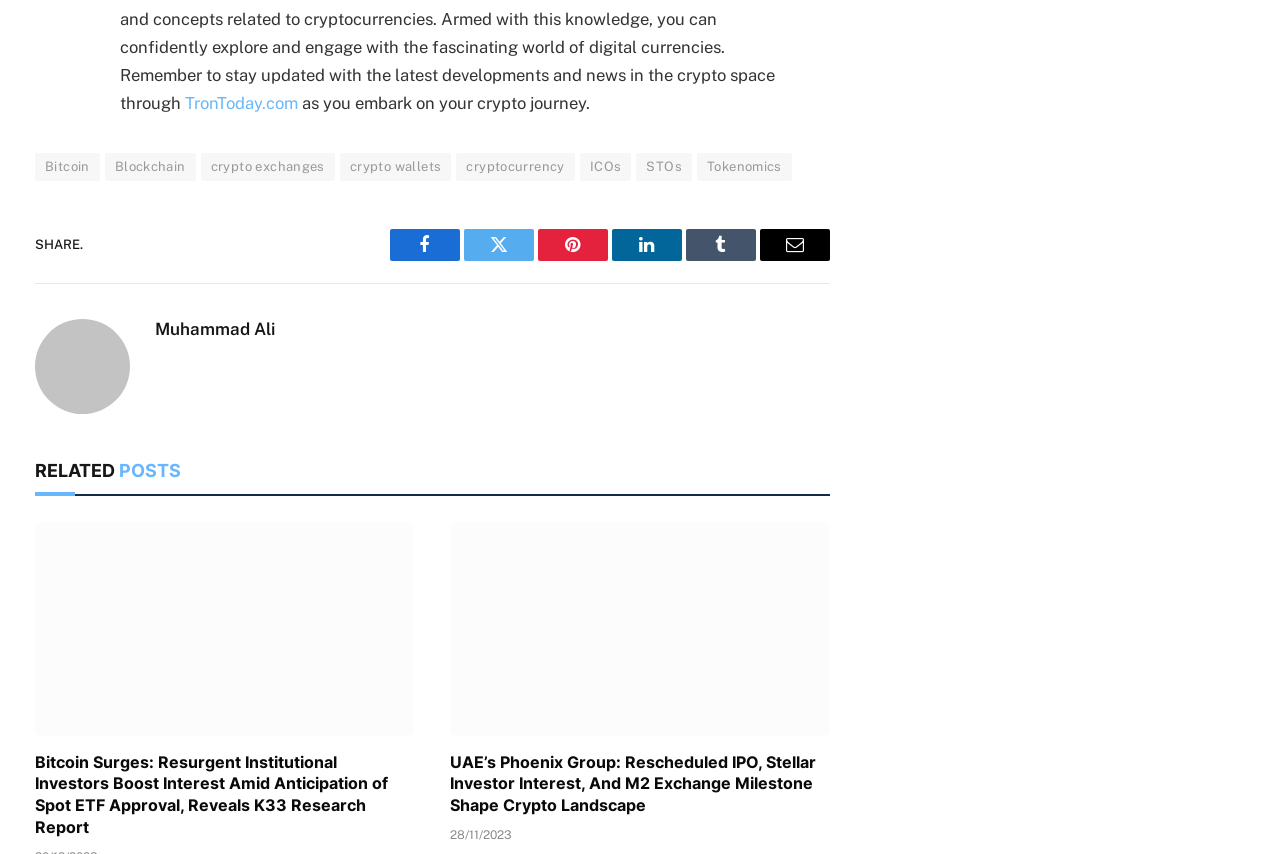Please identify the bounding box coordinates of the area that needs to be clicked to fulfill the following instruction: "share on Facebook."

[0.304, 0.268, 0.359, 0.305]